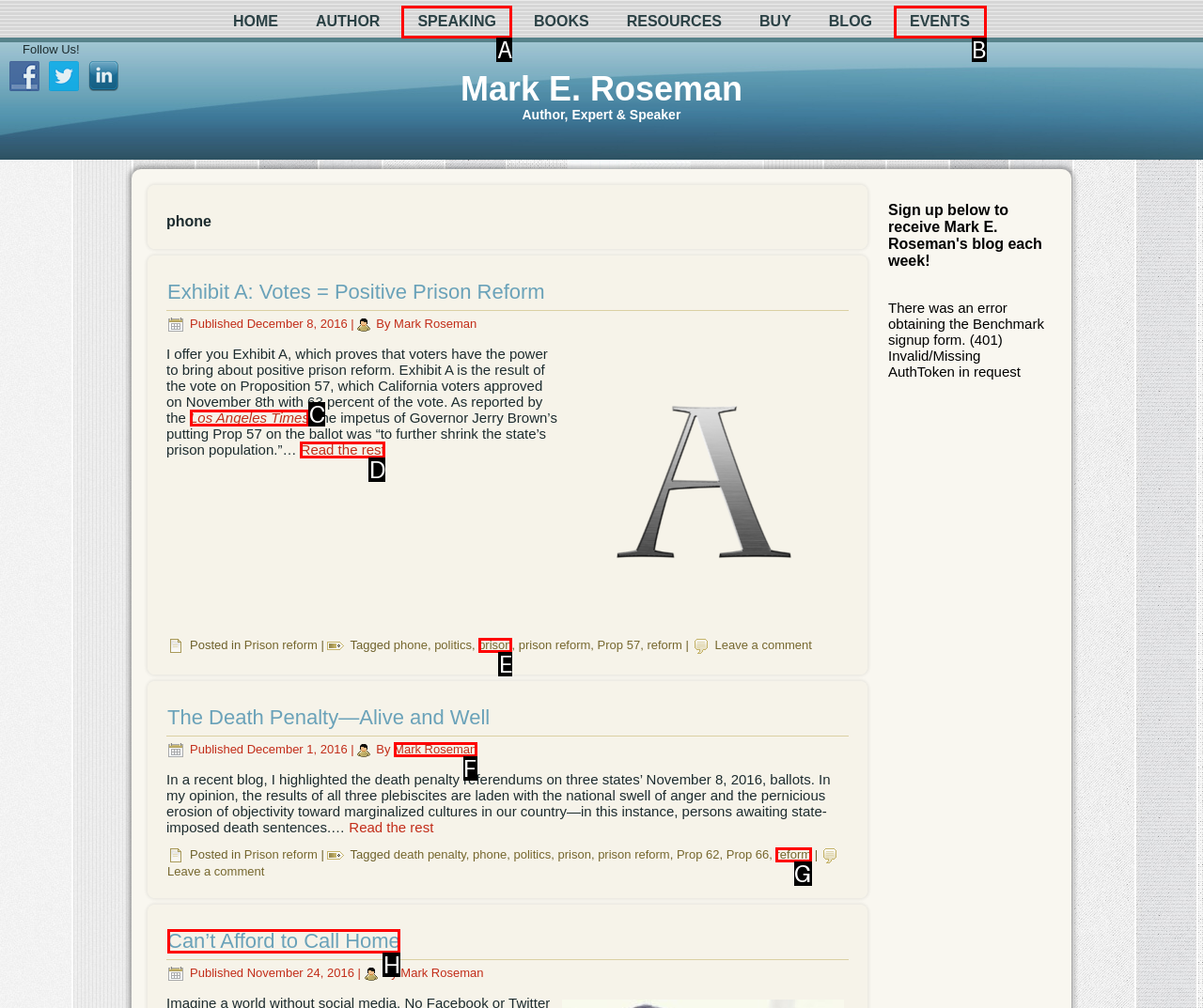Select the letter that corresponds to the UI element described as: Can’t Afford to Call Home
Answer by providing the letter from the given choices.

H